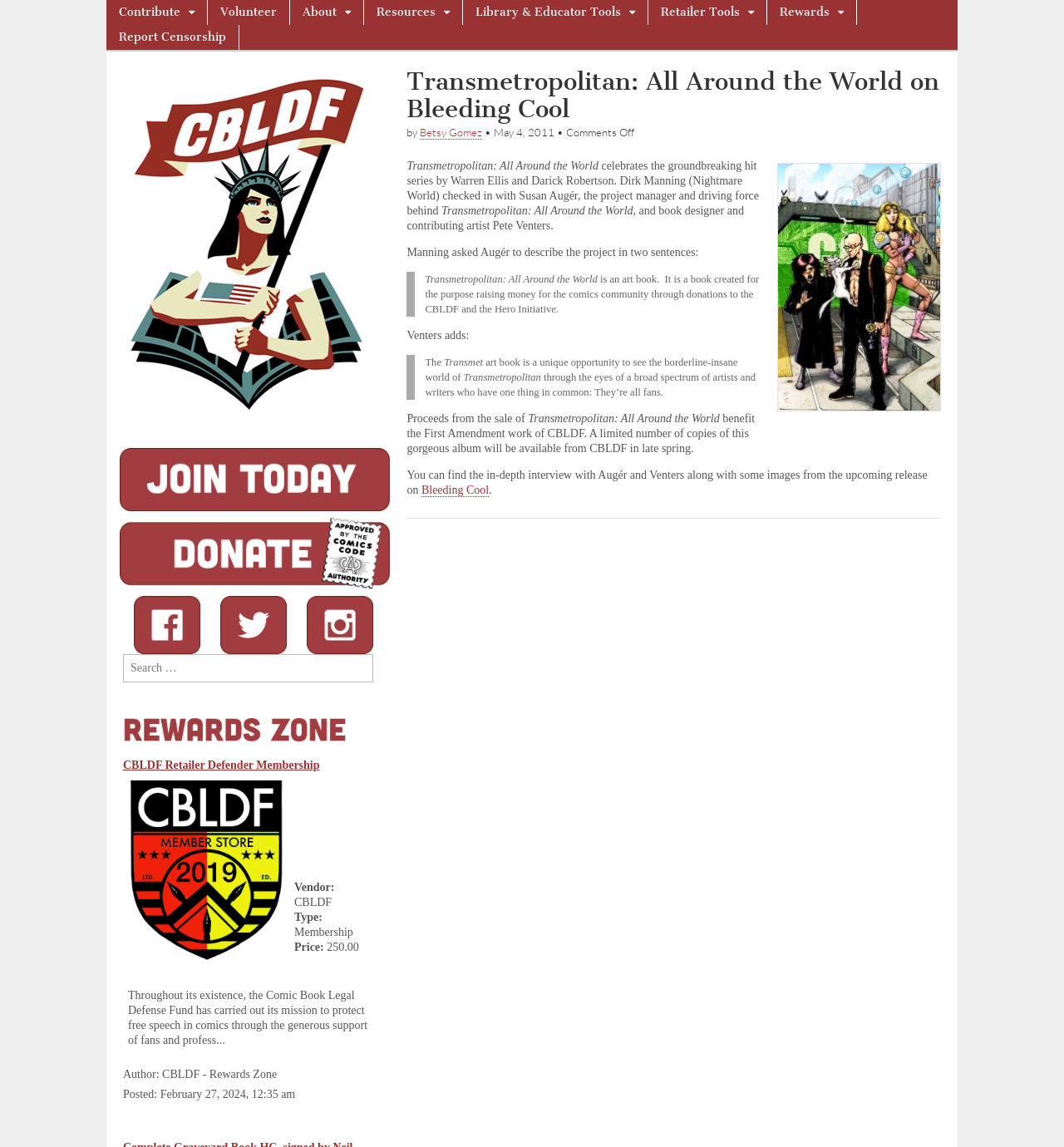Find the coordinates for the bounding box of the element with this description: "Volunteer".

[0.195, 0.0, 0.272, 0.022]